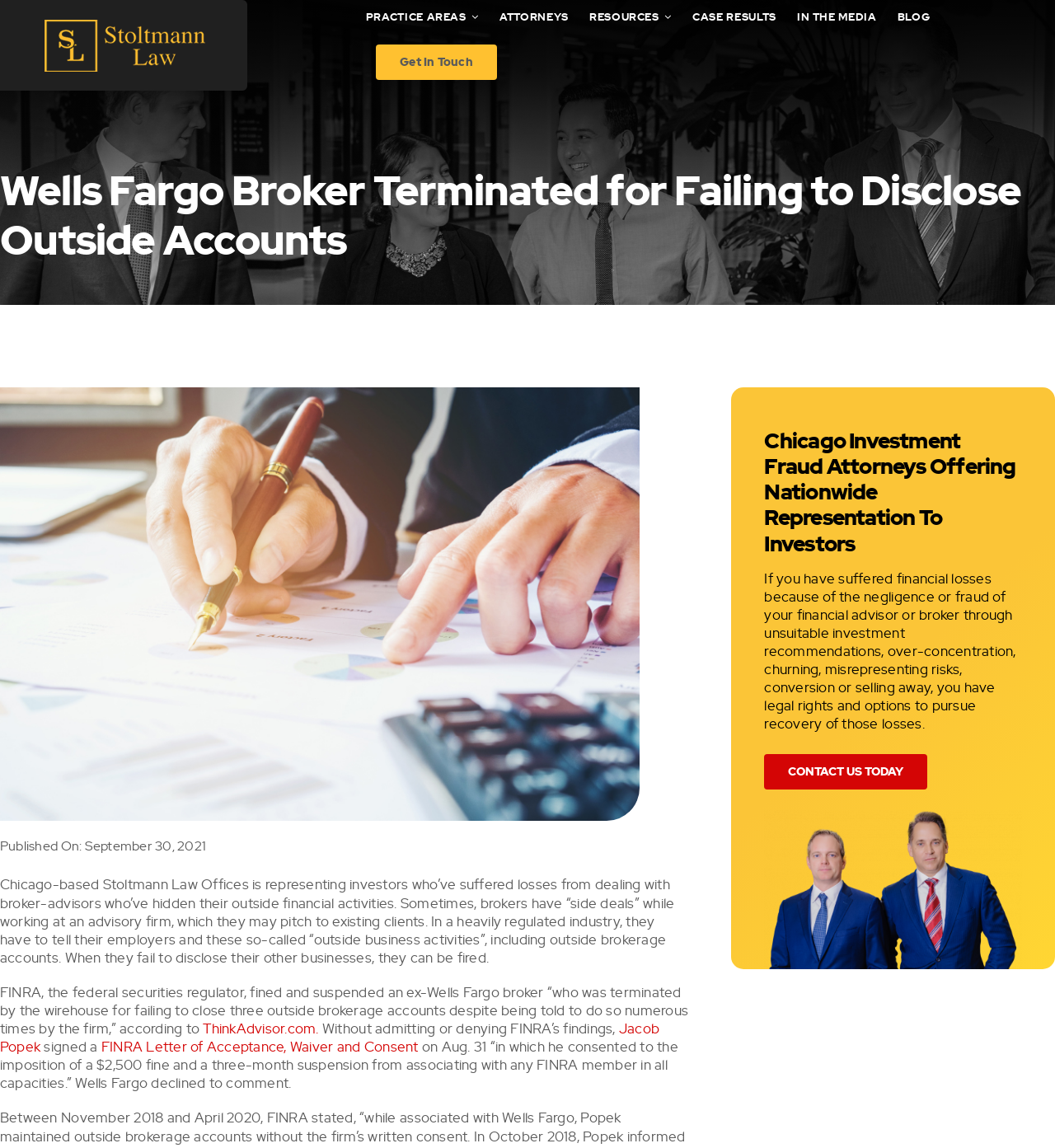What is the topic of the webpage?
Answer with a single word or short phrase according to what you see in the image.

Investment fraud